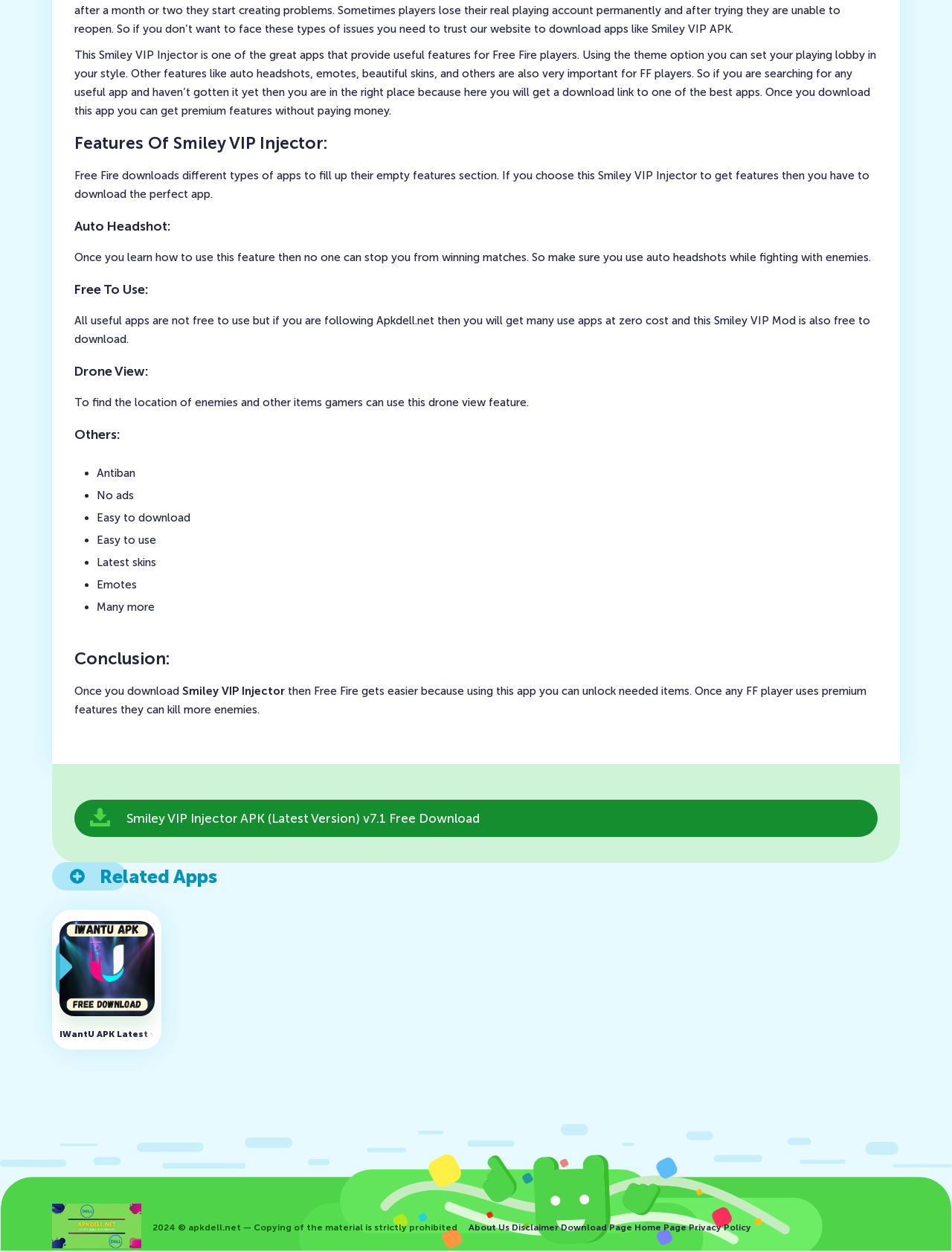Given the description "Disclaimer", provide the bounding box coordinates of the corresponding UI element.

[0.538, 0.977, 0.587, 0.985]